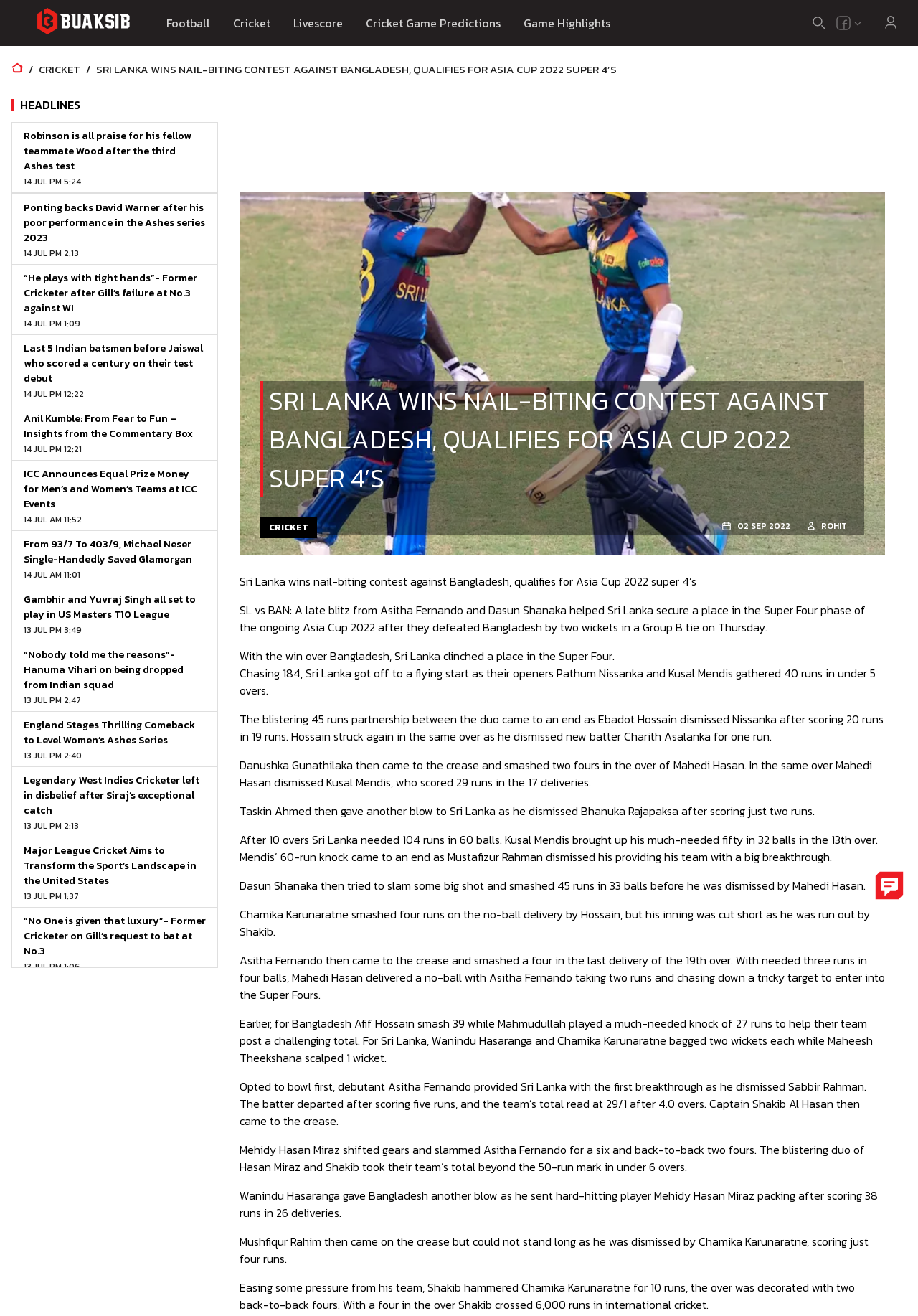From the webpage screenshot, predict the bounding box coordinates (top-left x, top-left y, bottom-right x, bottom-right y) for the UI element described here: .chat-button { cursor: pointer; }

[0.95, 0.66, 0.988, 0.689]